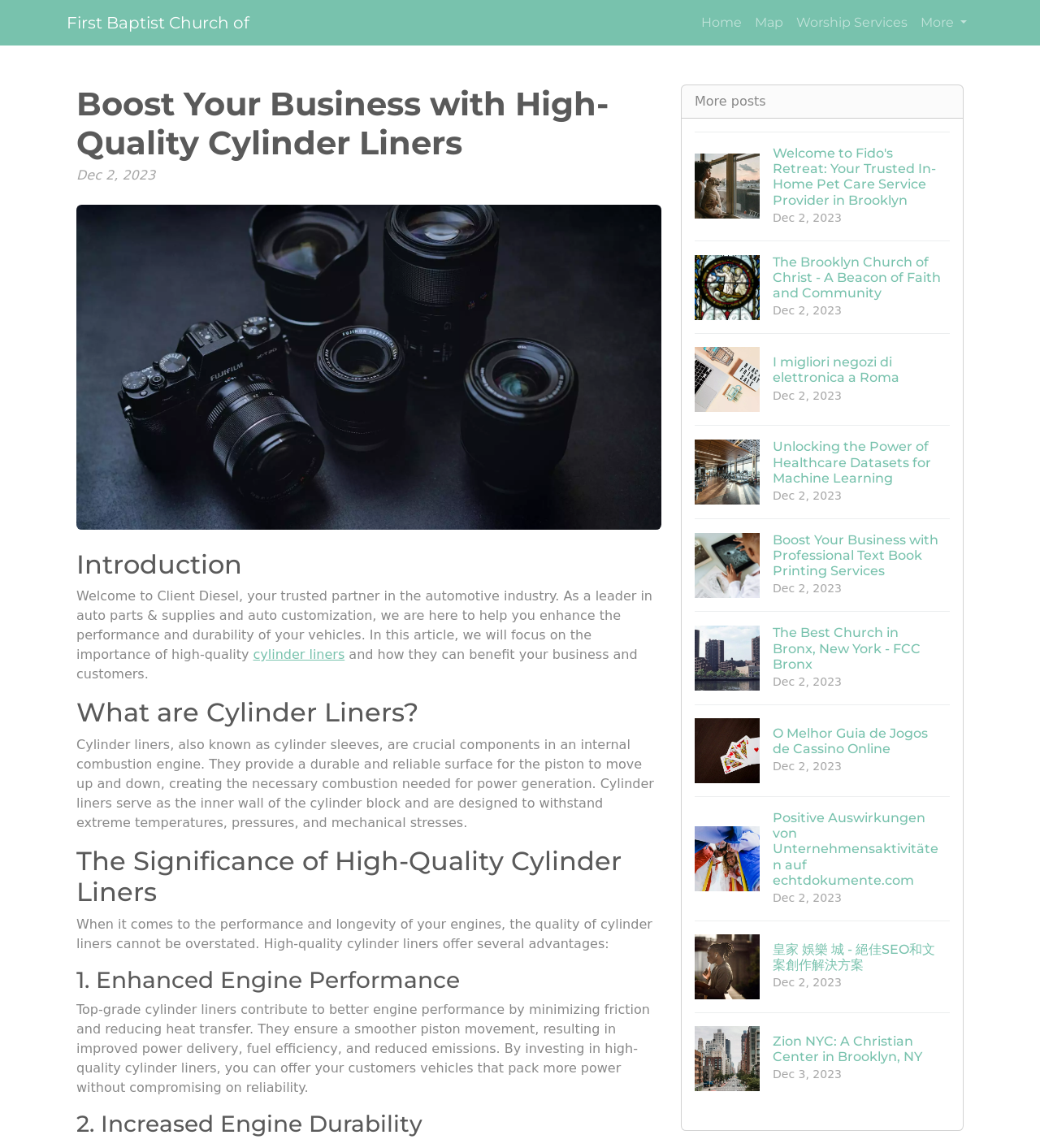What is the purpose of cylinder liners?
Please provide a comprehensive answer based on the details in the screenshot.

According to the webpage, cylinder liners provide a durable and reliable surface for the piston to move up and down, creating the necessary combustion needed for power generation. They serve as the inner wall of the cylinder block and are designed to withstand extreme temperatures, pressures, and mechanical stresses.